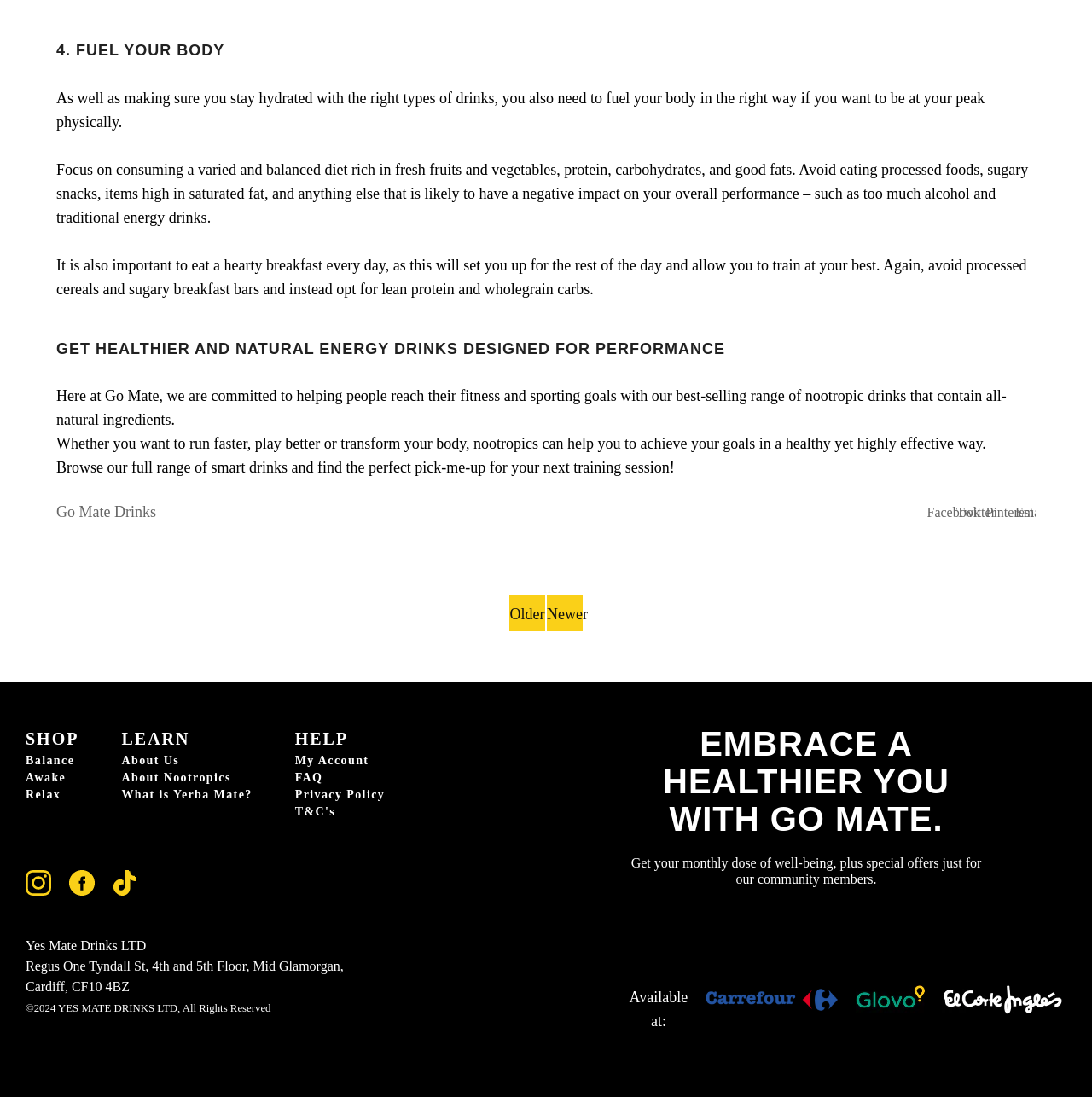Answer the question below in one word or phrase:
Where is the company located?

Cardiff, CF10 4BZ